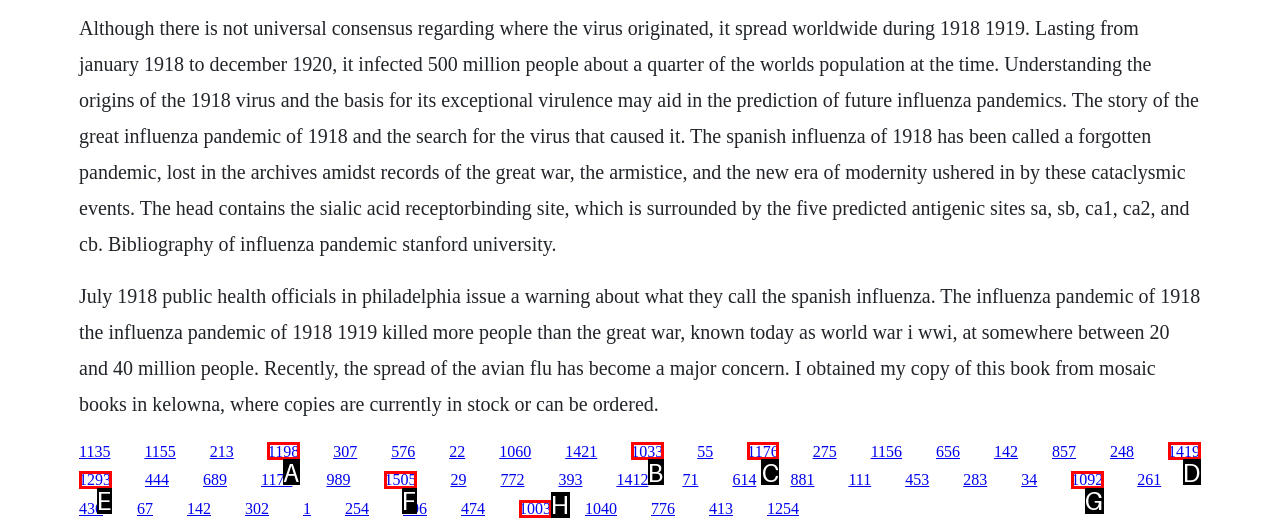Given the description: 1033, identify the matching HTML element. Provide the letter of the correct option.

B